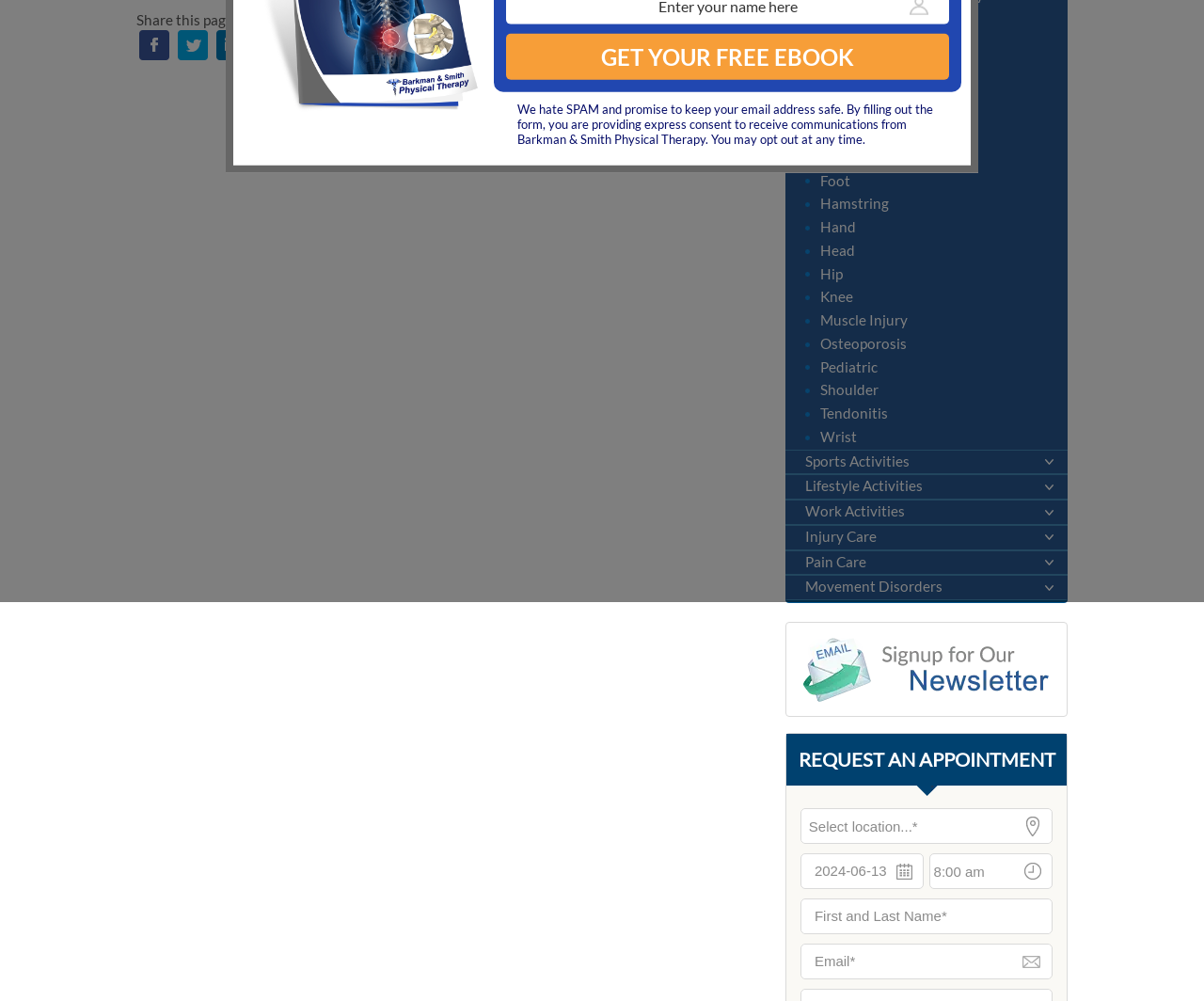Determine the bounding box coordinates for the UI element matching this description: "Injury Care".

[0.652, 0.525, 0.887, 0.548]